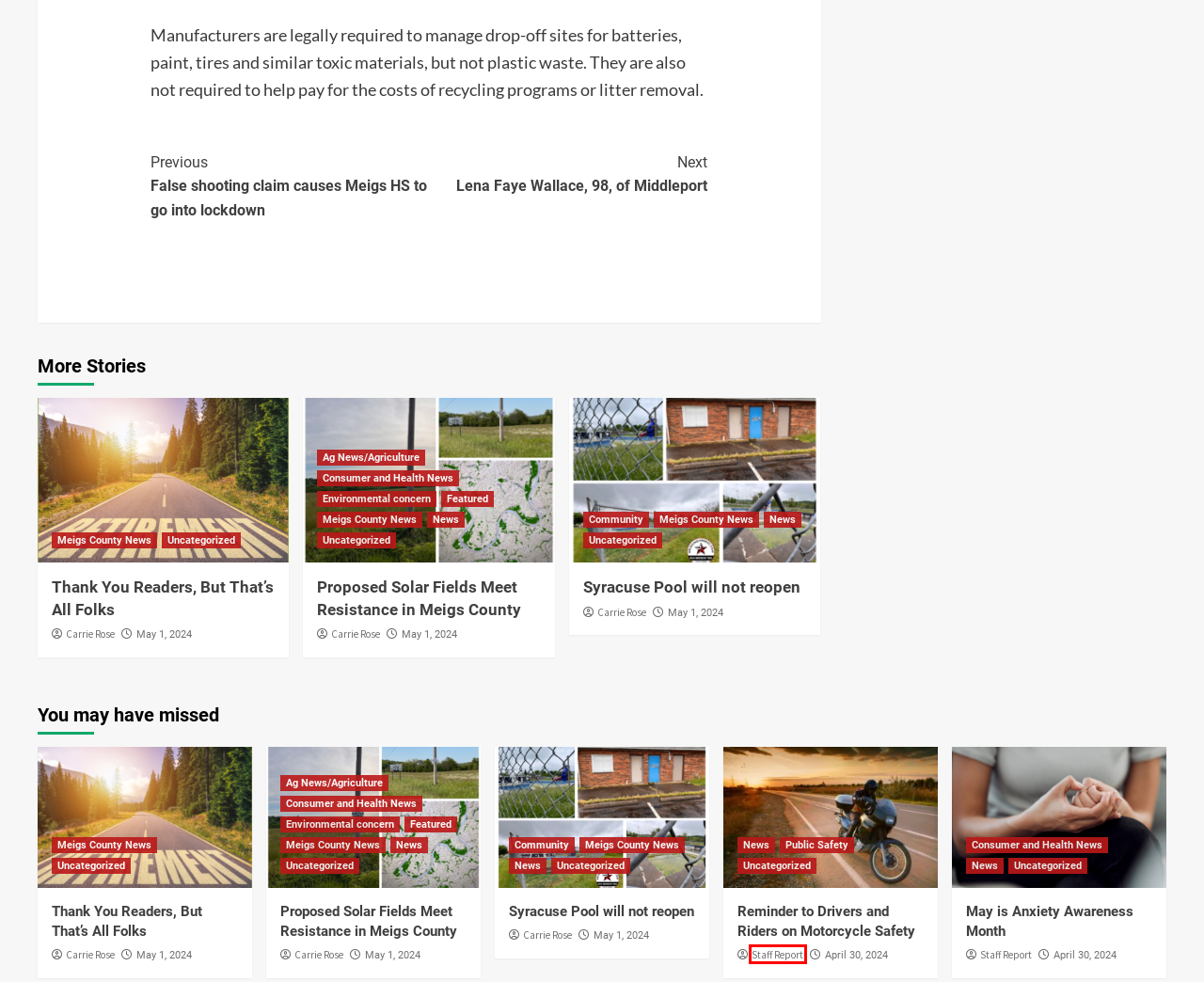With the provided webpage screenshot containing a red bounding box around a UI element, determine which description best matches the new webpage that appears after clicking the selected element. The choices are:
A. Staff Report, Author at Meigs Independent Press
B. Syracuse Pool will not reopen - Meigs Independent Press
C. Carrie Rose, Author at Meigs Independent Press
D. Thank You Readers, But That's All Folks - Meigs Independent Press
E. False shooting claim causes Meigs HS to go into lockdown - Meigs Independent Press
F. Environmental concern Archives - Meigs Independent Press
G. April 2024 - Meigs Independent Press
H. May is Anxiety Awareness Month - Meigs Independent Press

A